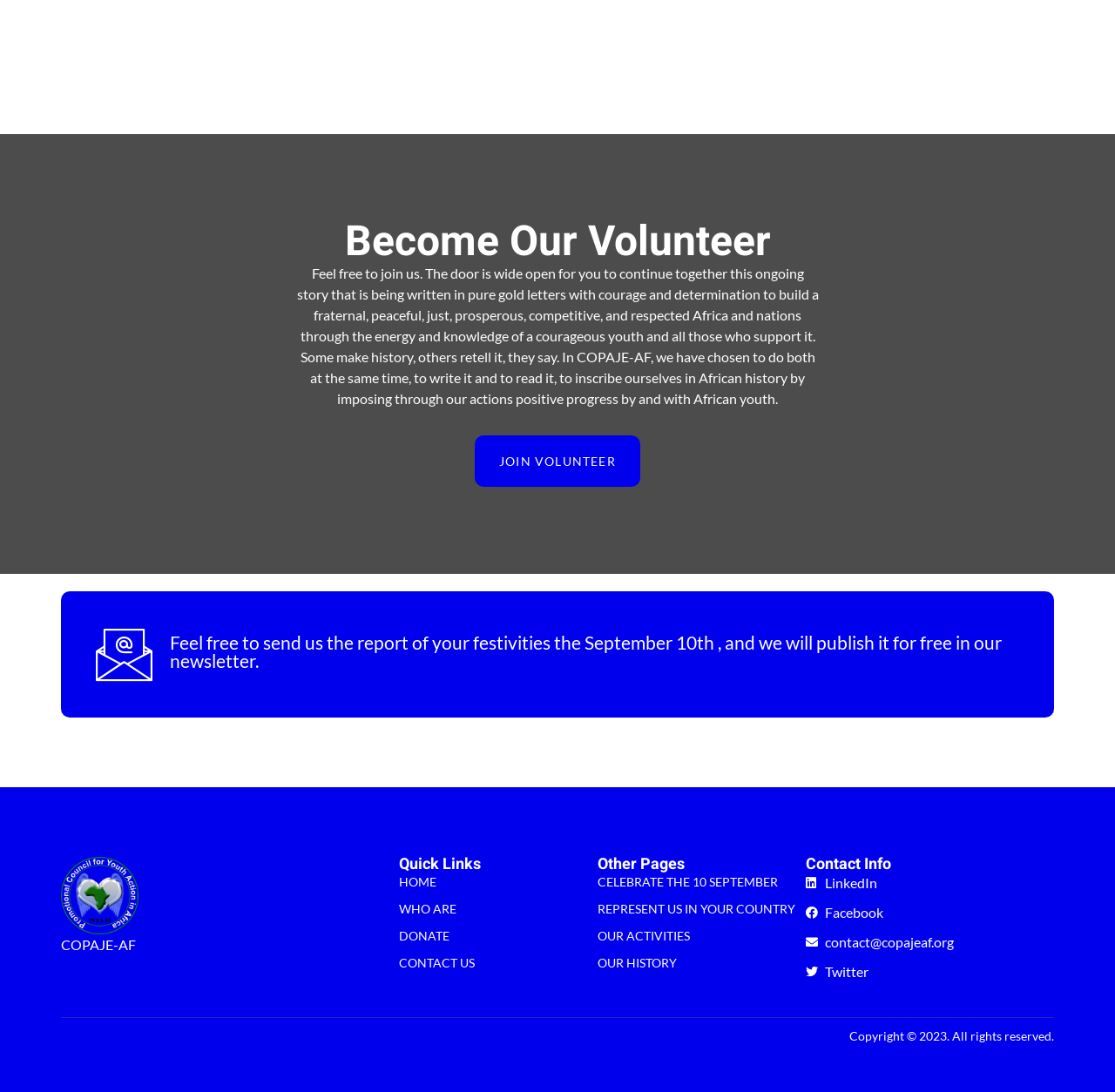Determine the bounding box coordinates for the clickable element to execute this instruction: "Donate to COPAJE-AF". Provide the coordinates as four float numbers between 0 and 1, i.e., [left, top, right, bottom].

[0.357, 0.848, 0.536, 0.865]